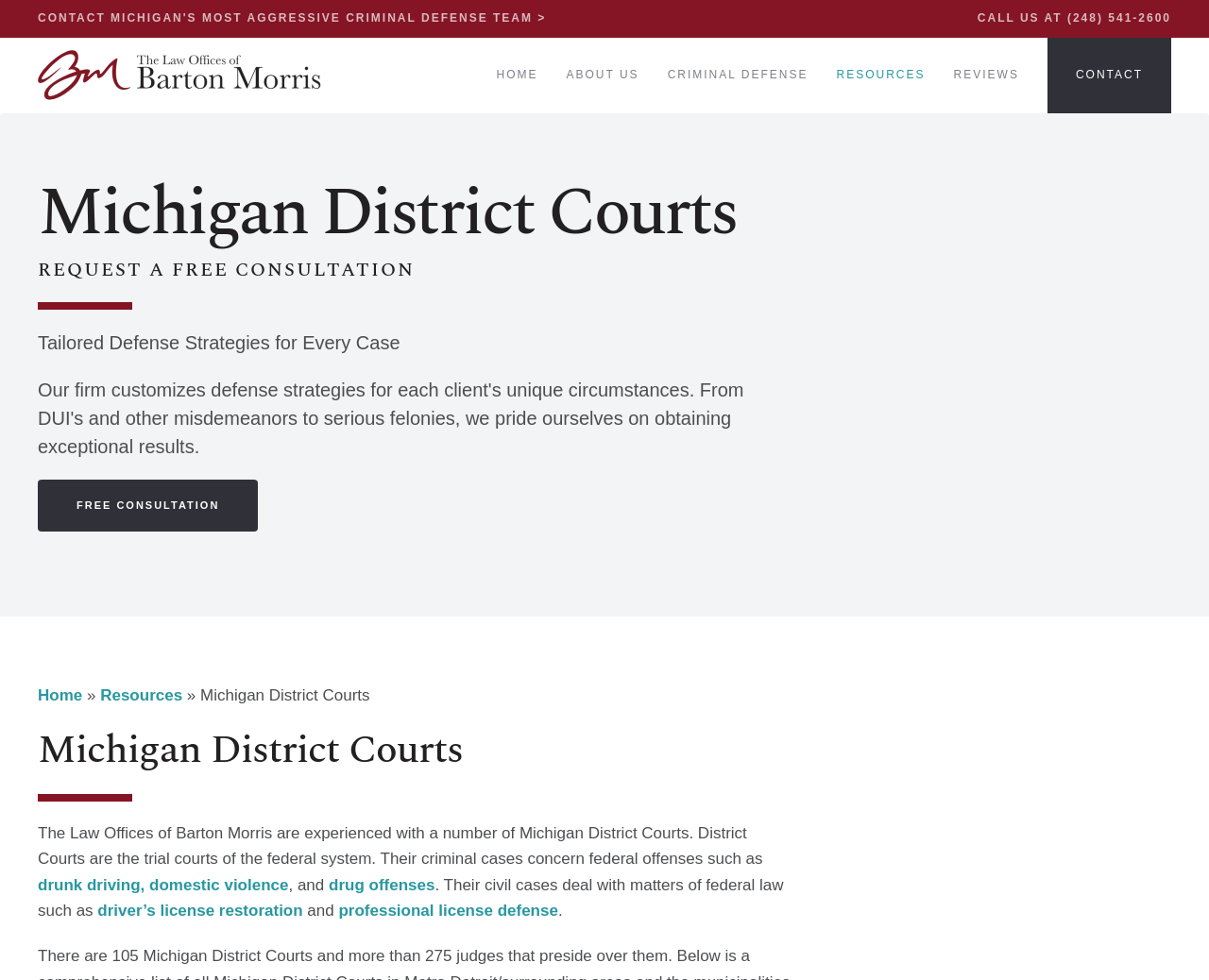Give a full account of the webpage's elements and their arrangement.

The webpage is about Michigan District Courts, specifically providing information about the courts and offering a free consultation. At the top, there is a prominent call-to-action section with two links: "CONTACT MICHIGAN'S MOST AGGRESSIVE CRIMINAL DEFENSE TEAM" and "CALL US AT (248) 541-2600". Below this section, there is a navigation menu with links to "HOME", "ABOUT US", "CRIMINAL DEFENSE", "RESOURCES", "REVIEWS", and "CONTACT".

The main content area has a heading "Michigan District Courts" followed by a brief introduction to the courts. There is a horizontal separator line below the heading, and then a paragraph of text that explains the role of District Courts in the federal system, including the types of criminal and civil cases they handle. The text includes links to specific topics such as "drunk driving", "domestic violence", "drug offenses", "driver's license restoration", and "professional license defense".

On the left side of the page, there is a sidebar with links to "Back to home", "HOME", and "RESOURCES". There is also a "FREE CONSULTATION" link and a brief text "Tailored Defense Strategies for Every Case". At the bottom of the page, there is another horizontal separator line, followed by a heading "Michigan District Courts" and a brief text that reiterates the experience of the Law Offices of Barton Morris with Michigan District Courts.